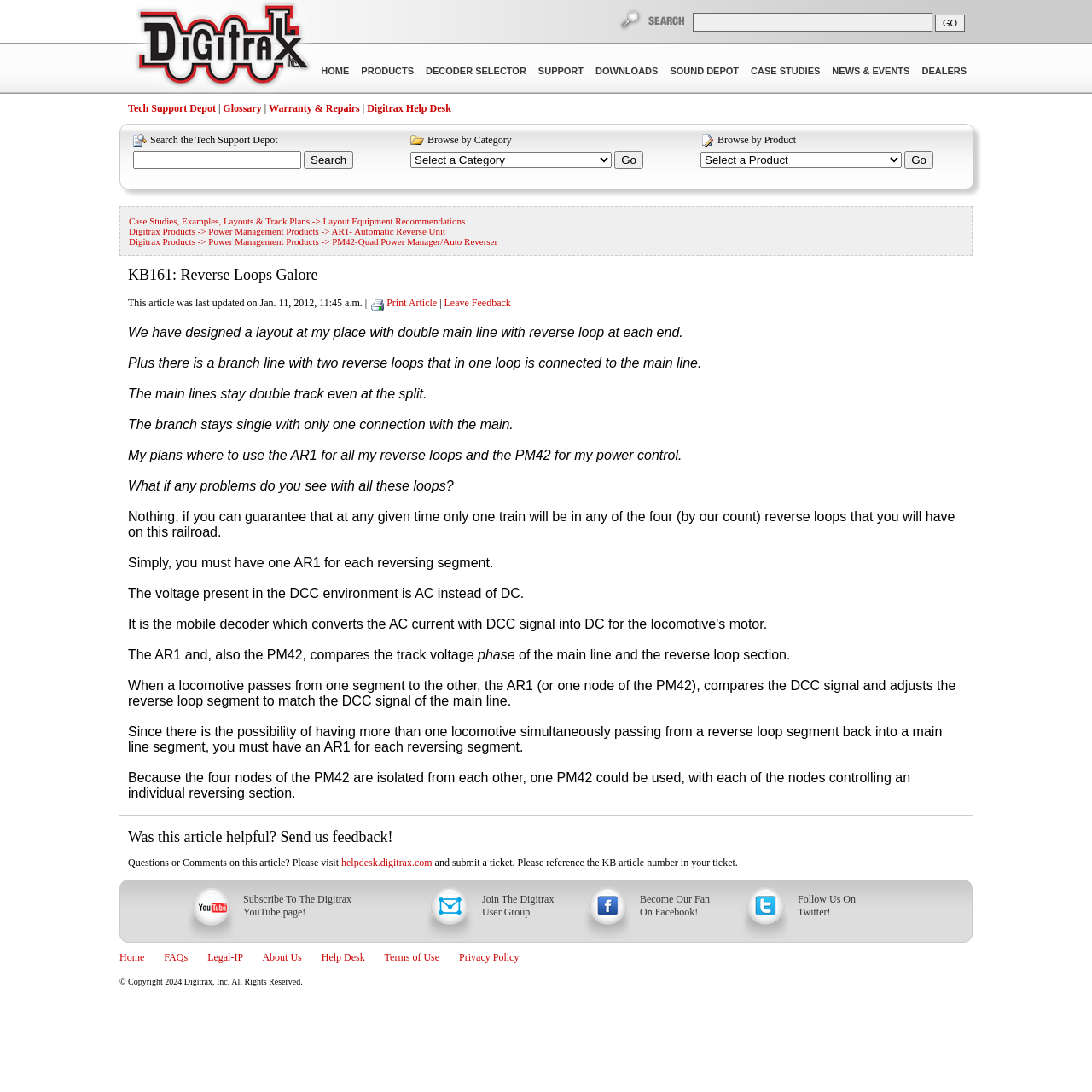Kindly determine the bounding box coordinates for the area that needs to be clicked to execute this instruction: "Search the Tech Support Depot".

[0.122, 0.138, 0.276, 0.155]